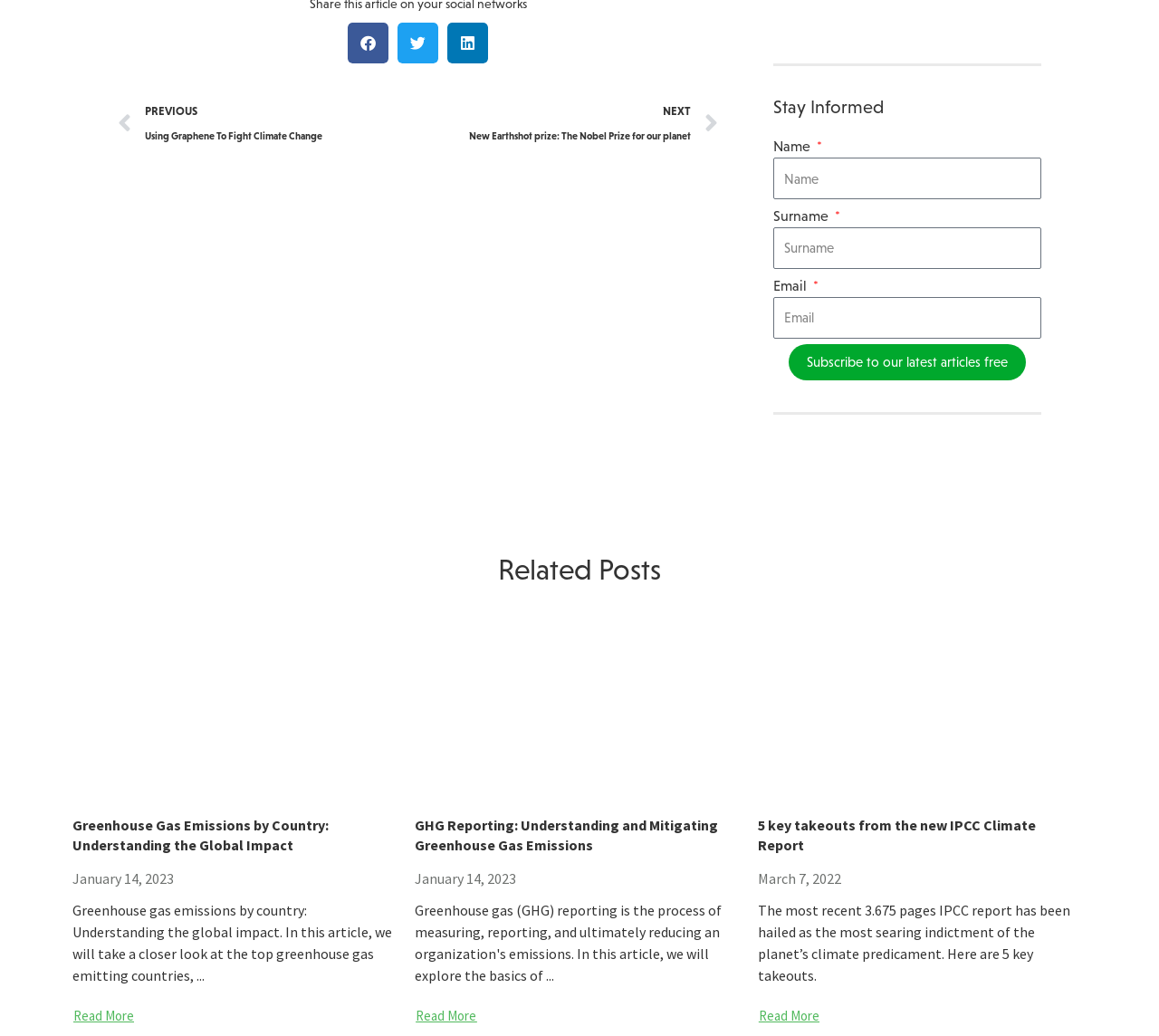Can you find the bounding box coordinates of the area I should click to execute the following instruction: "Read more about 5 key takeouts from the new IPCC Climate Report"?

[0.654, 0.976, 0.708, 0.987]